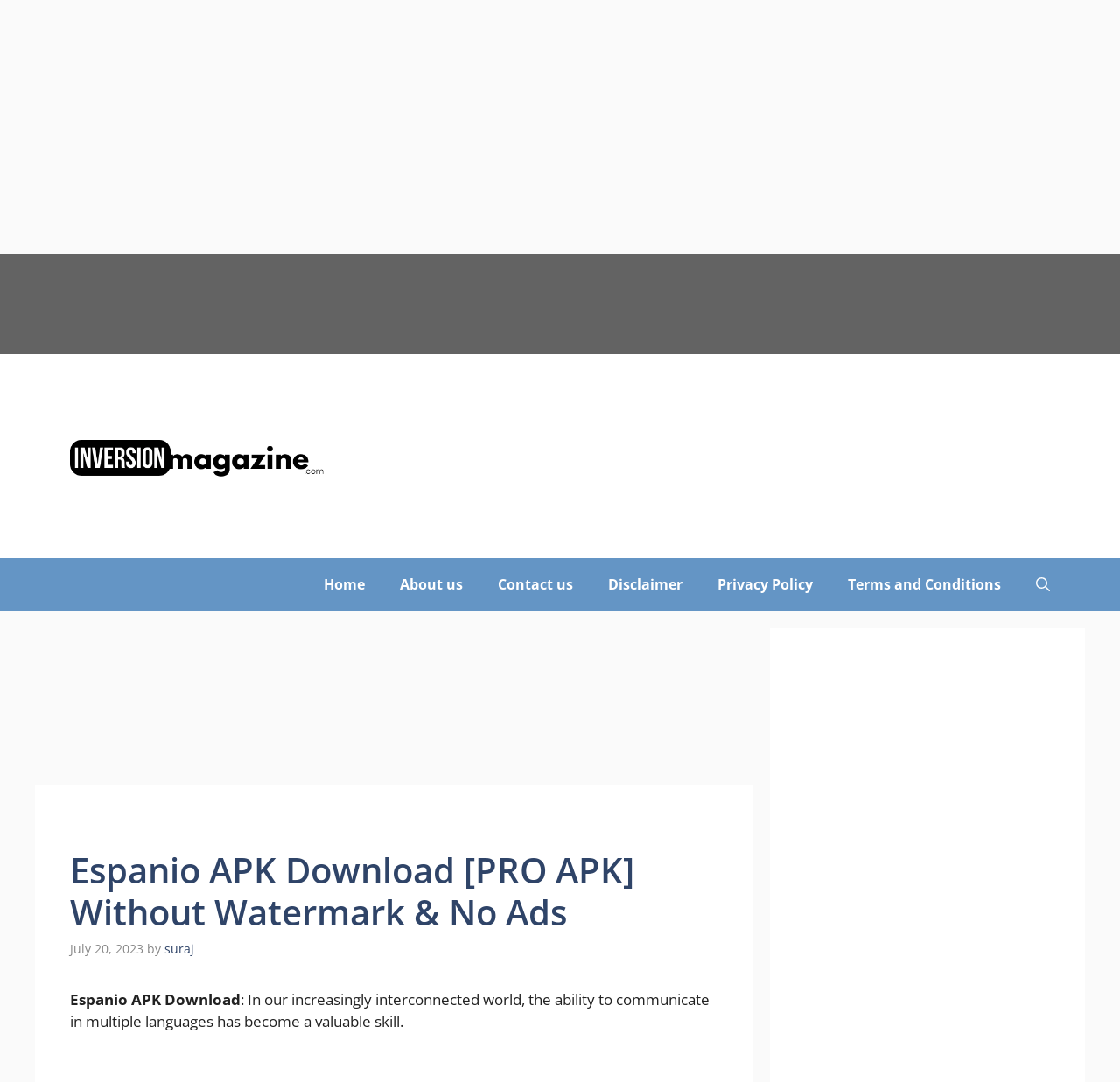Given the element description About us, predict the bounding box coordinates for the UI element in the webpage screenshot. The format should be (top-left x, top-left y, bottom-right x, bottom-right y), and the values should be between 0 and 1.

[0.341, 0.516, 0.429, 0.564]